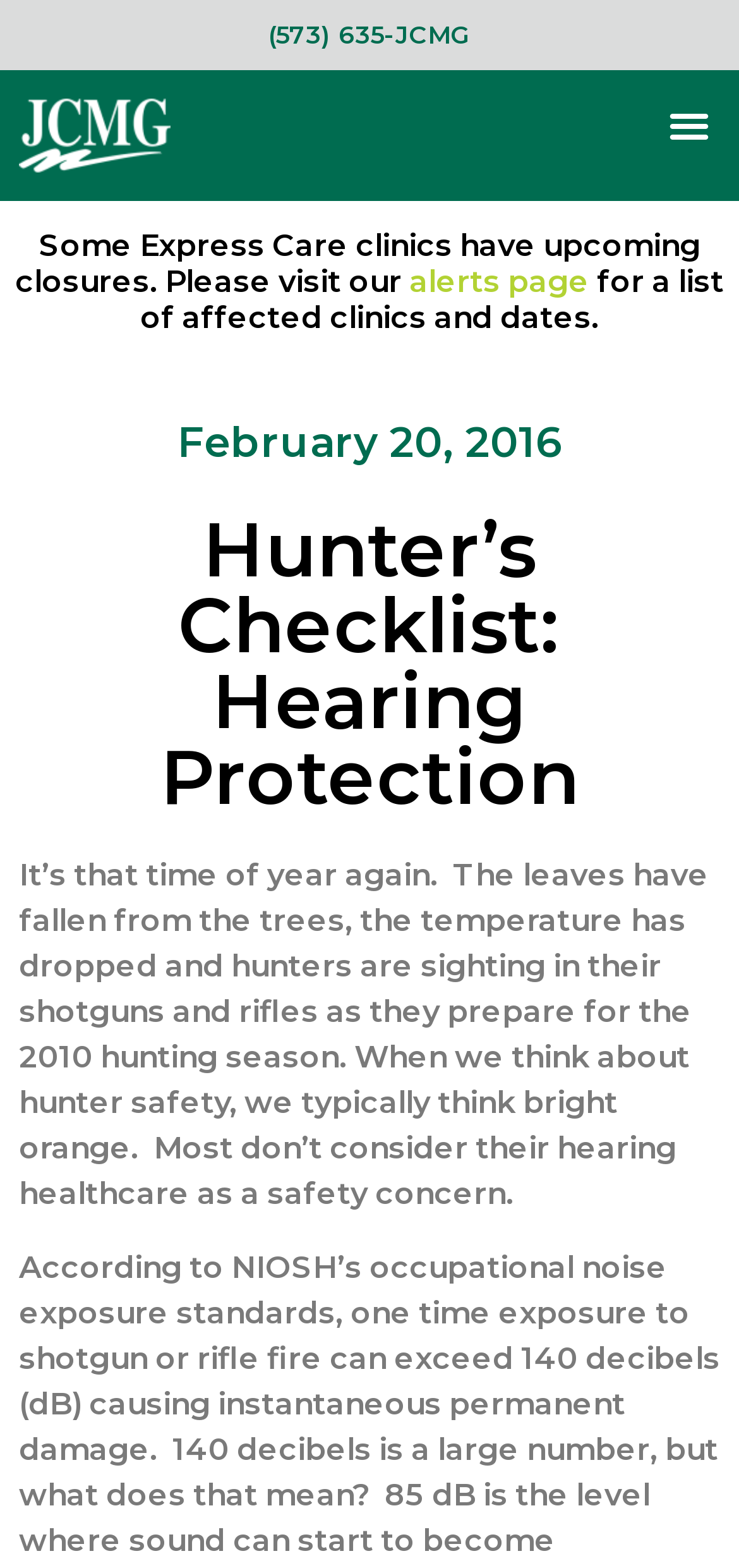Identify the bounding box coordinates for the UI element described as: "Menu". The coordinates should be provided as four floats between 0 and 1: [left, top, right, bottom].

[0.89, 0.06, 0.974, 0.1]